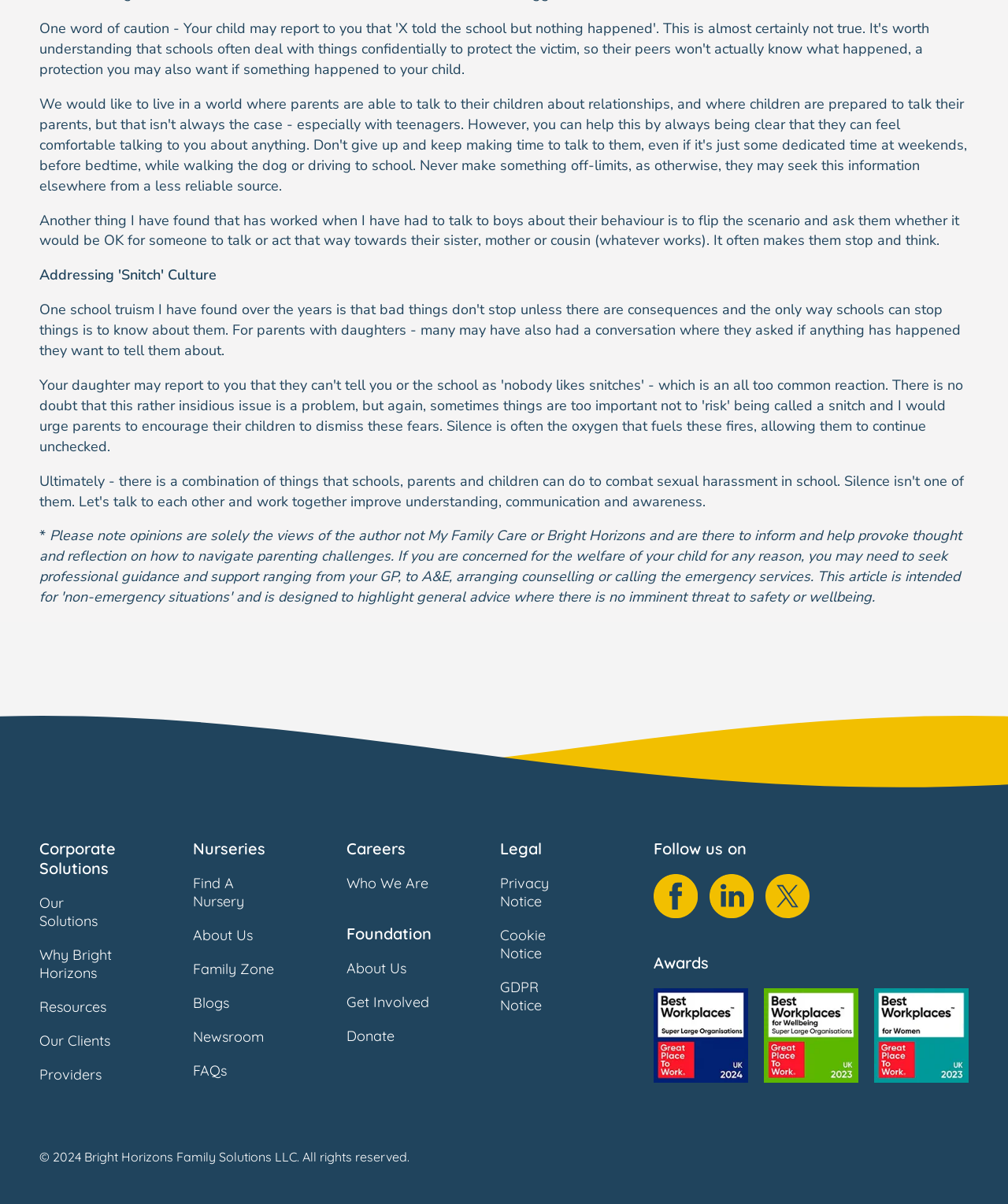What is the copyright year of the webpage?
Respond with a short answer, either a single word or a phrase, based on the image.

2024